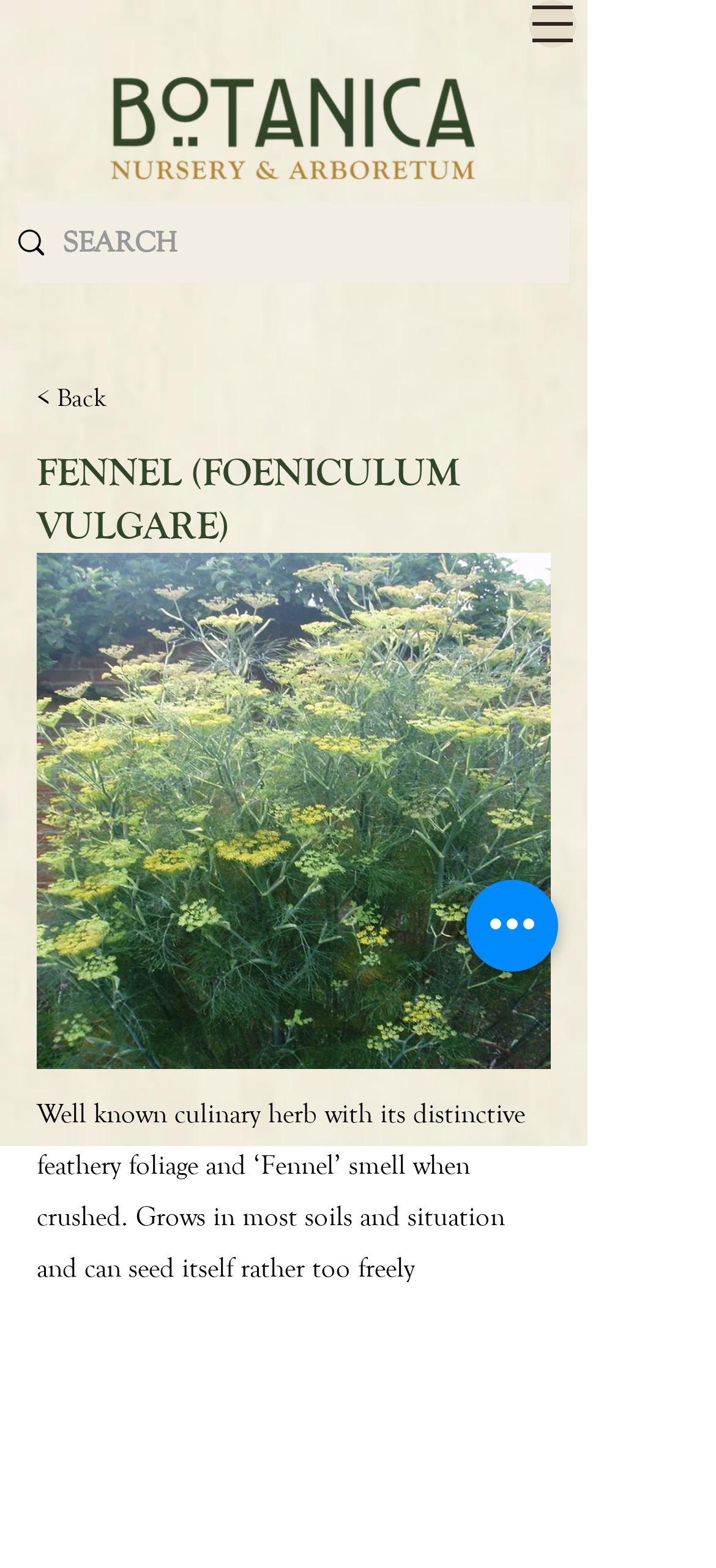Identify and provide the bounding box coordinates of the UI element described: "< Back". The coordinates should be formatted as [left, top, right, bottom], with each number being a float between 0 and 1.

[0.051, 0.238, 0.346, 0.272]